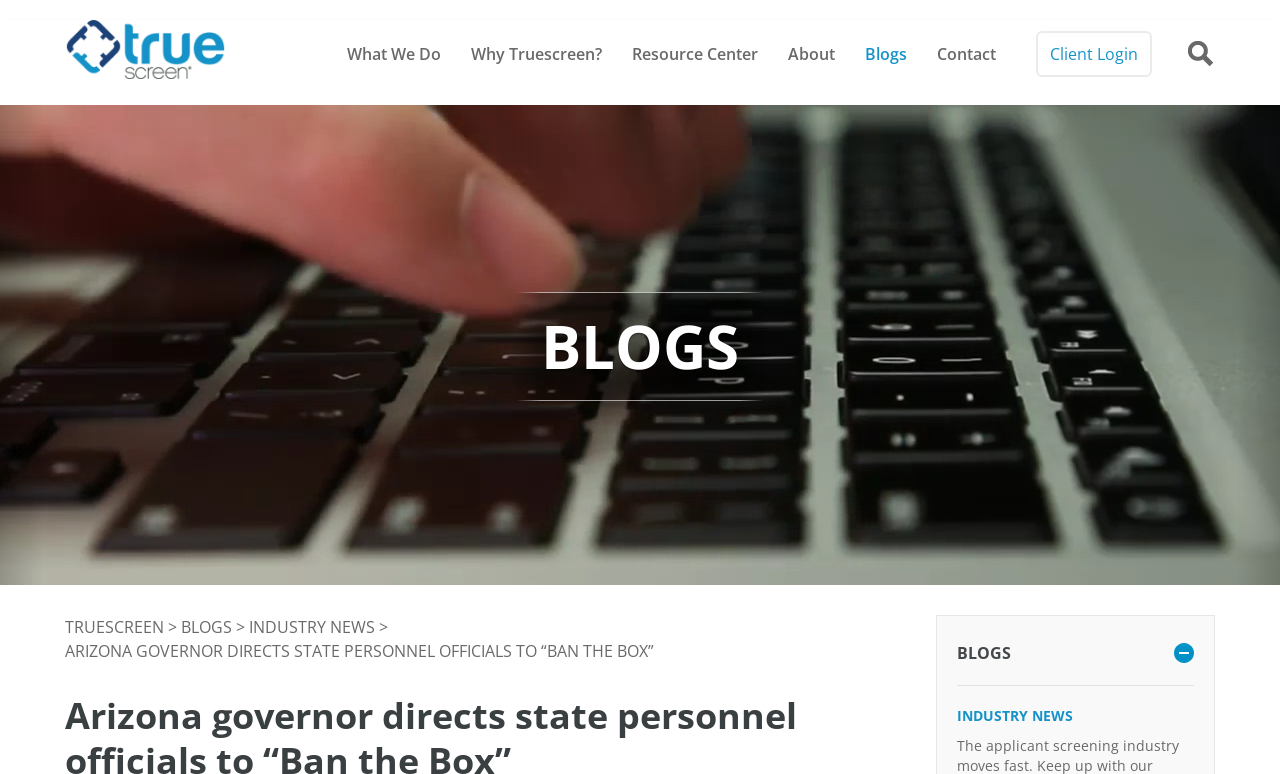Provide the bounding box coordinates for the UI element that is described as: "INDUSTRY NEWS".

[0.195, 0.796, 0.296, 0.824]